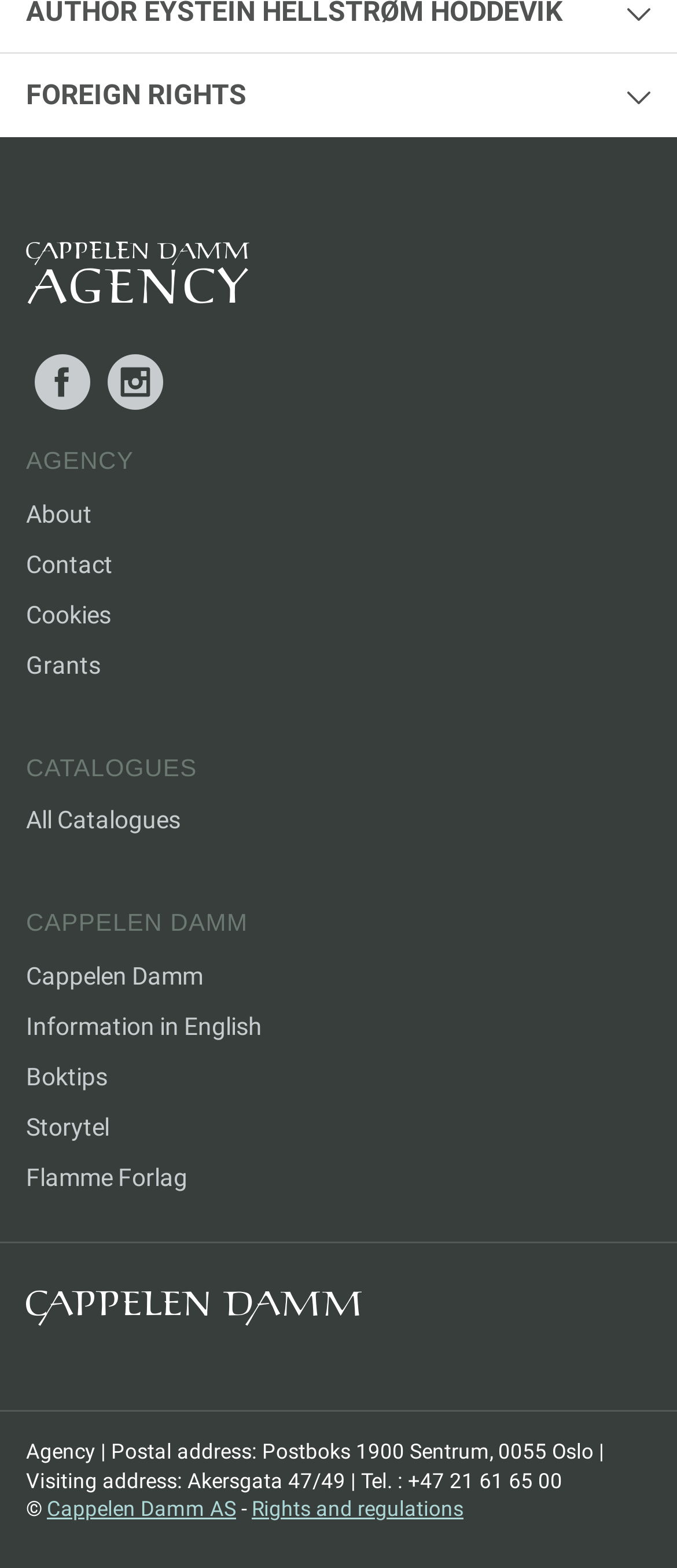Identify the bounding box of the HTML element described as: "auto tours".

None